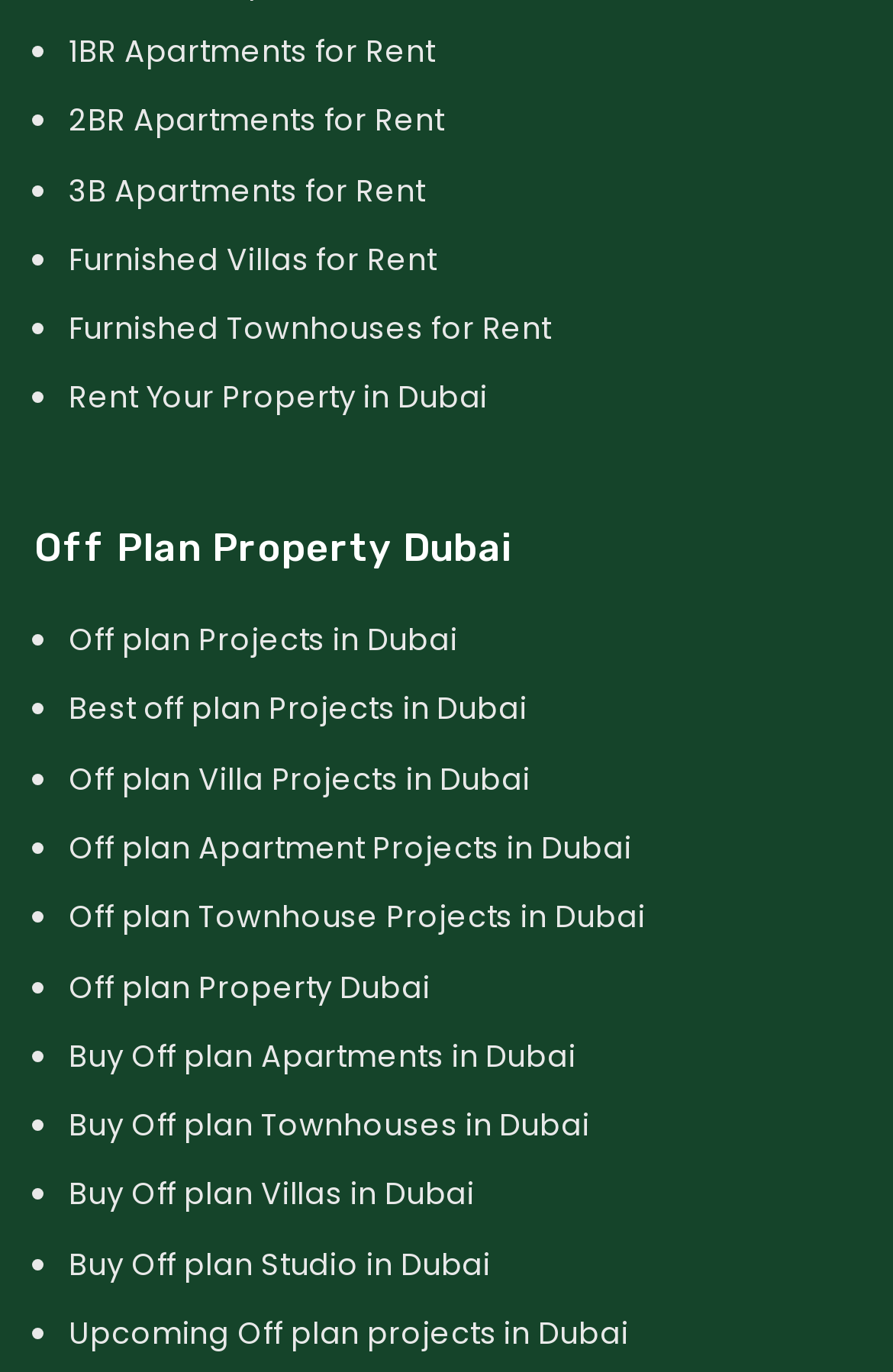Answer succinctly with a single word or phrase:
What type of properties are available for rent?

Apartments, Villas, Townhouses